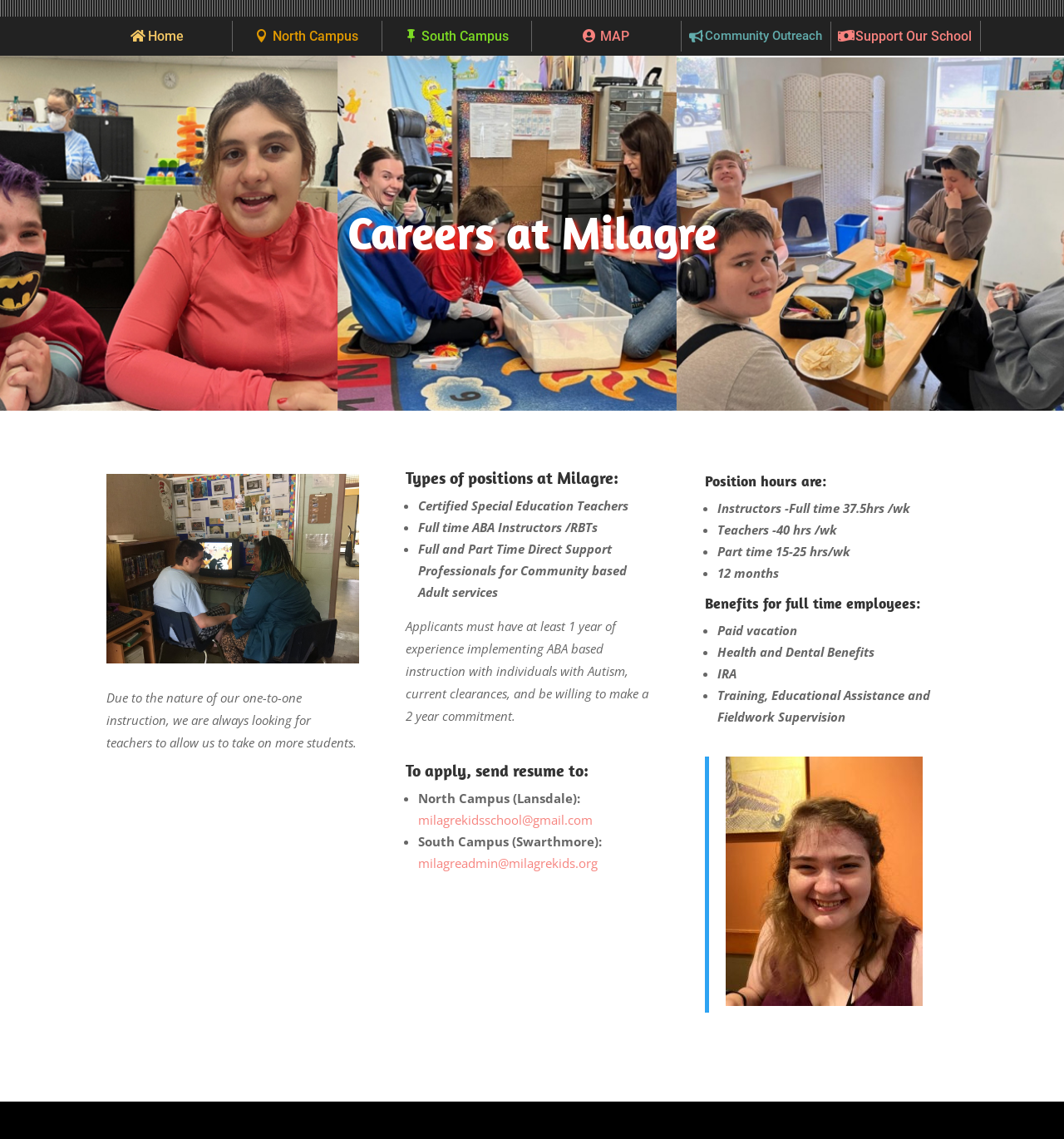Based on the image, please elaborate on the answer to the following question:
Where should applicants send their resume for the North Campus?

According to the webpage, applicants should send their resume to milagrekidsschool@gmail.com for the North Campus, and to milagreadmin@milagrekids.org for the South Campus.